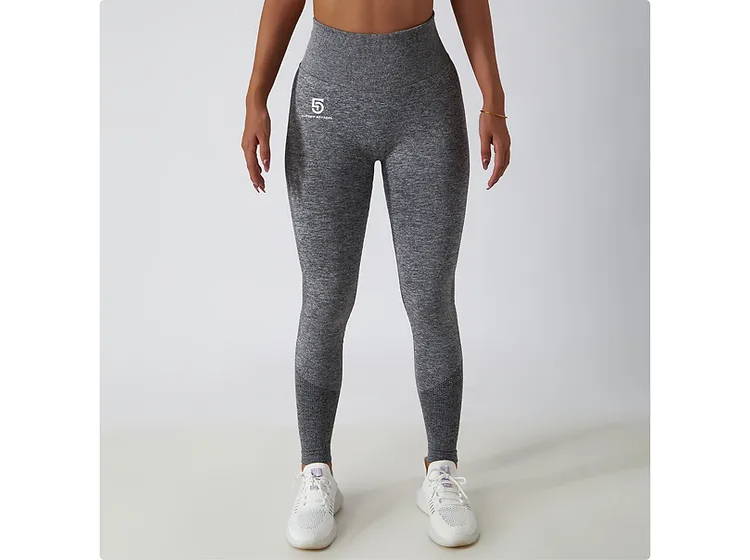What type of top is the model wearing? Based on the image, give a response in one word or a short phrase.

Cropped top